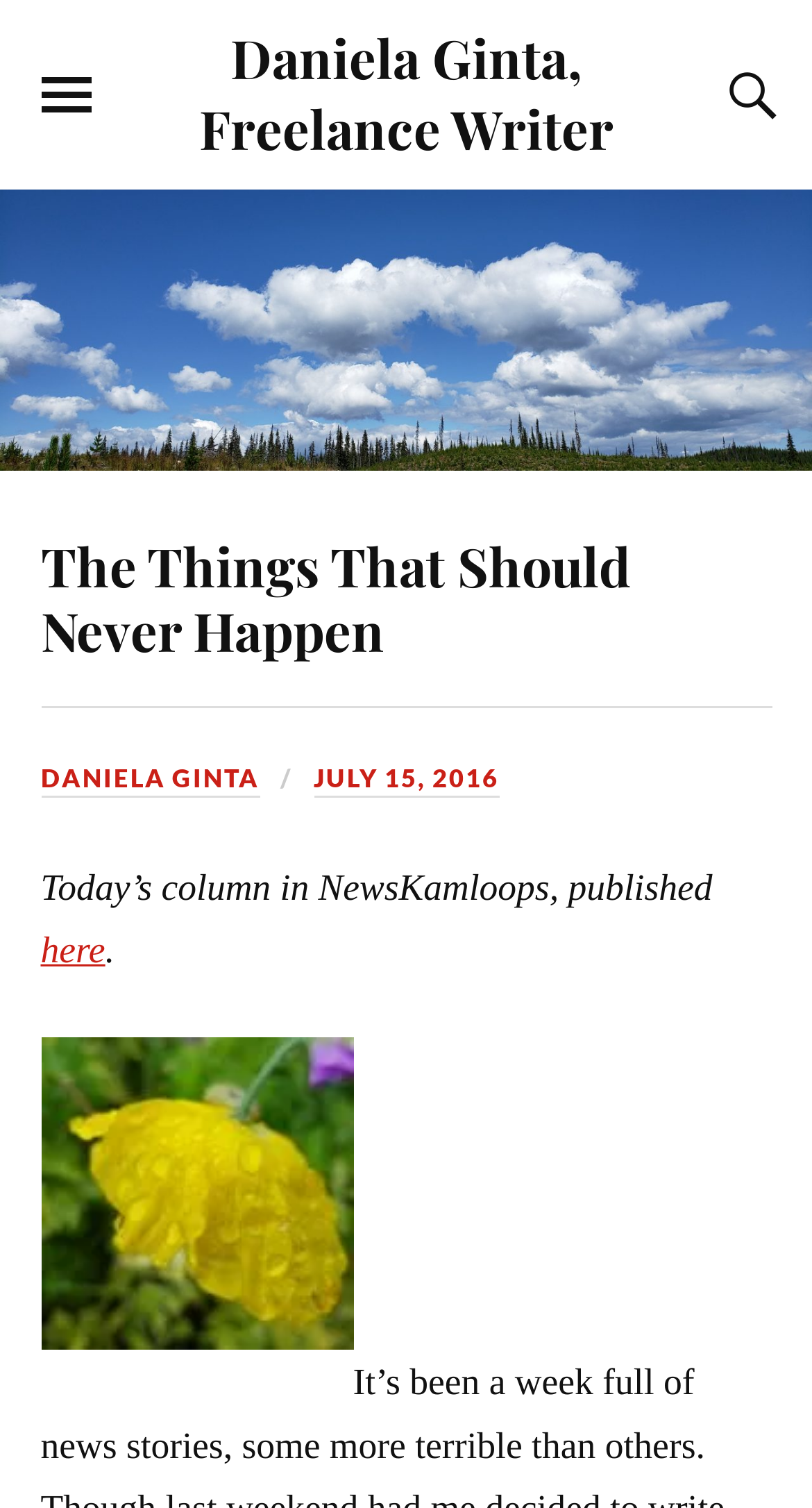What is the publication date?
Please answer the question with as much detail as possible using the screenshot.

The publication date can be found in the link 'JULY 15, 2016' below the main heading, which indicates when the column was published.